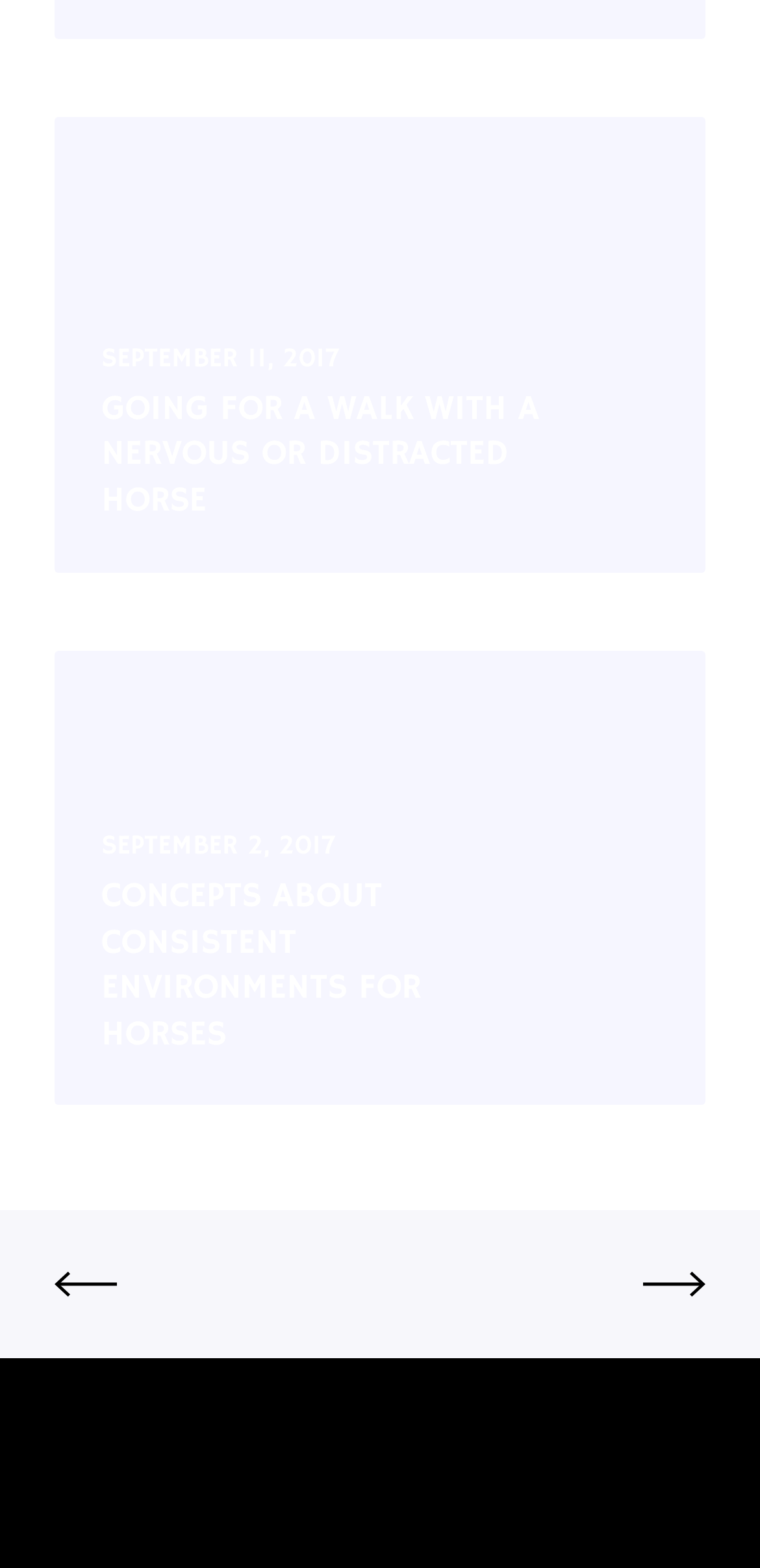What is the date of the first article?
Identify the answer in the screenshot and reply with a single word or phrase.

SEPTEMBER 11, 2017